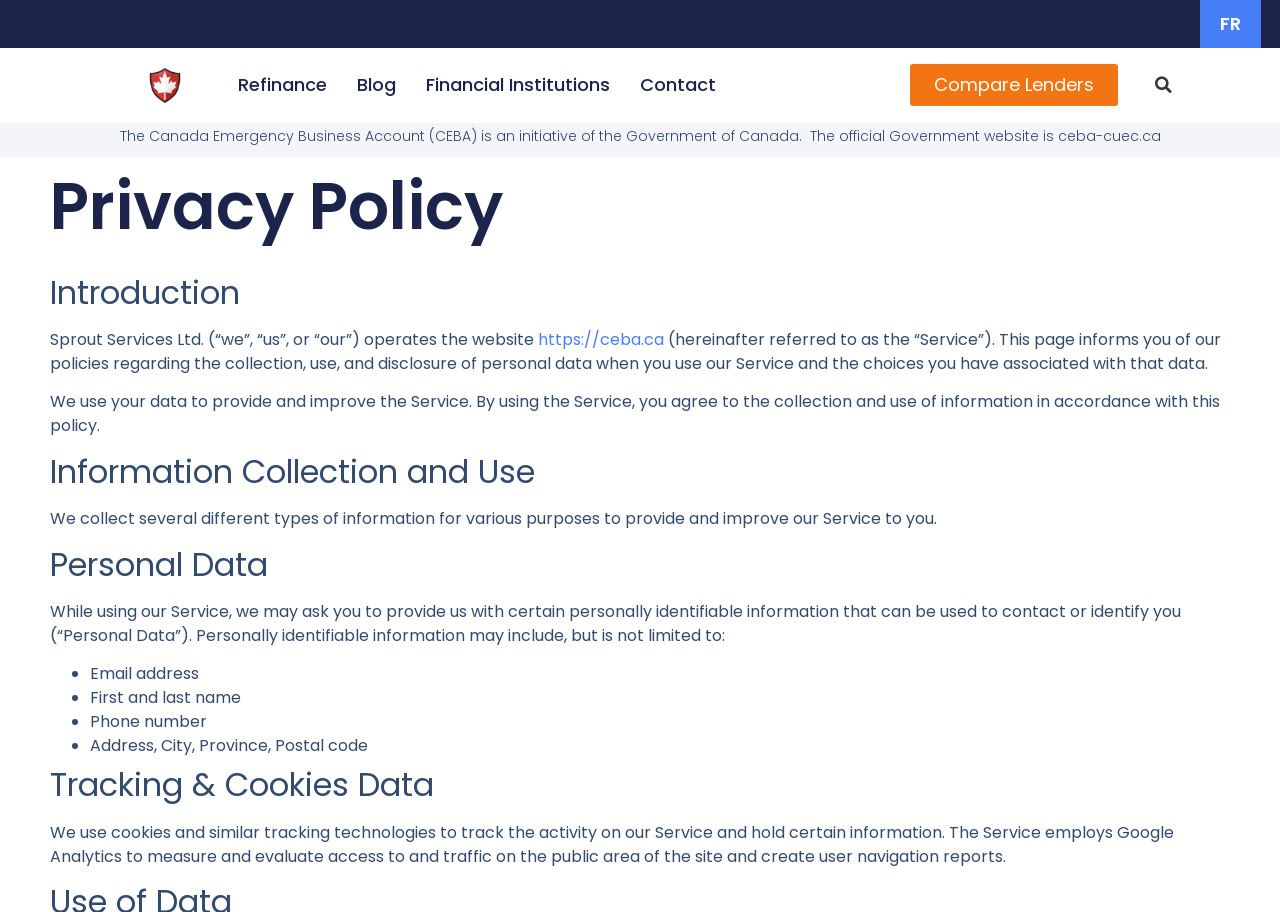What is the purpose of the CEBA initiative?
Give a detailed response to the question by analyzing the screenshot.

Although the webpage does not explicitly state the purpose of the CEBA initiative, we can infer it from the context. The static text element at the top of the webpage mentions 'The Canada Emergency Business Account (CEBA) is an initiative of the Government of Canada.' This suggests that the CEBA initiative is related to providing emergency business accounts, which is further supported by the presence of links to 'Refinance' and 'Financial Institutions' on the webpage.